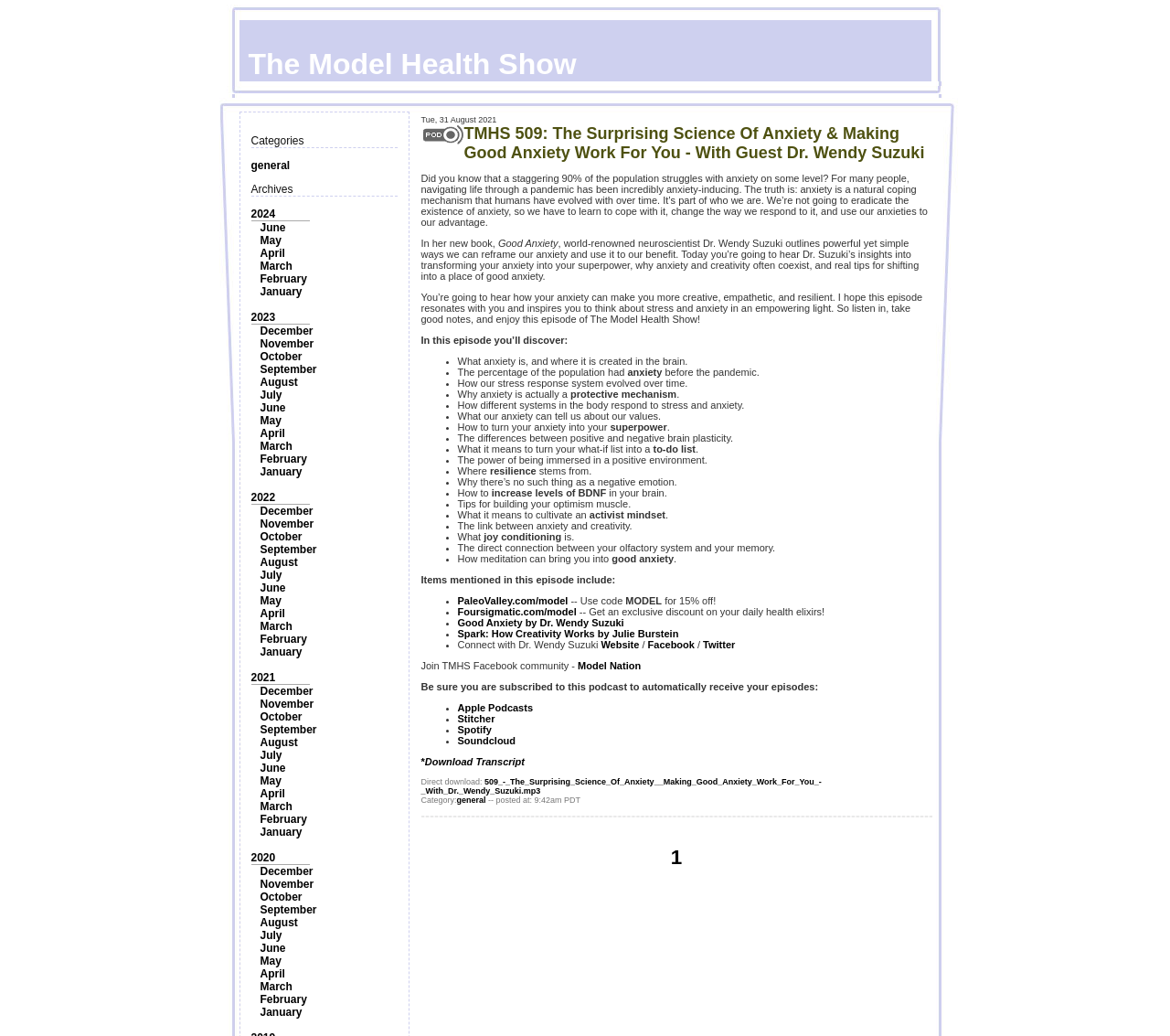From the webpage screenshot, predict the bounding box of the UI element that matches this description: "The Model Health Show".

[0.181, 0.019, 0.819, 0.079]